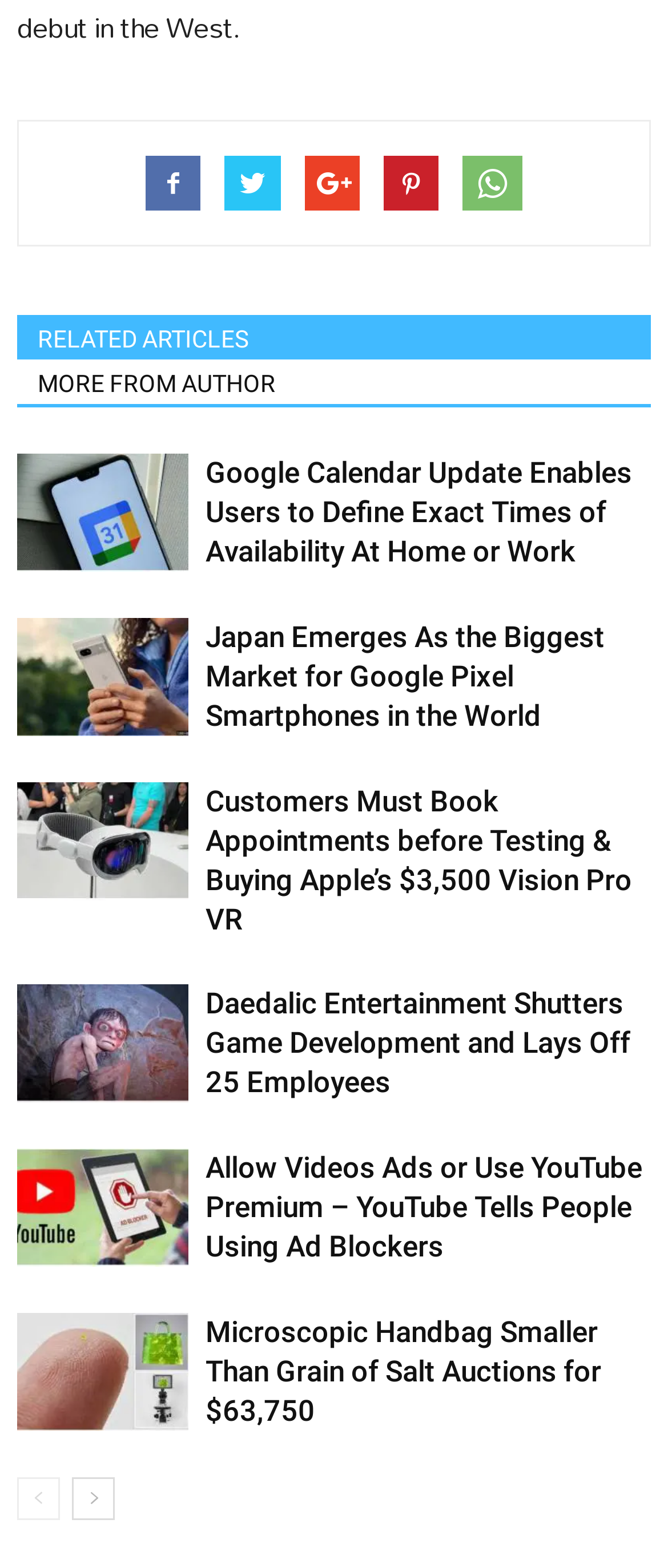Please identify the coordinates of the bounding box that should be clicked to fulfill this instruction: "Click on the RELATED ARTICLES link".

[0.026, 0.201, 0.974, 0.229]